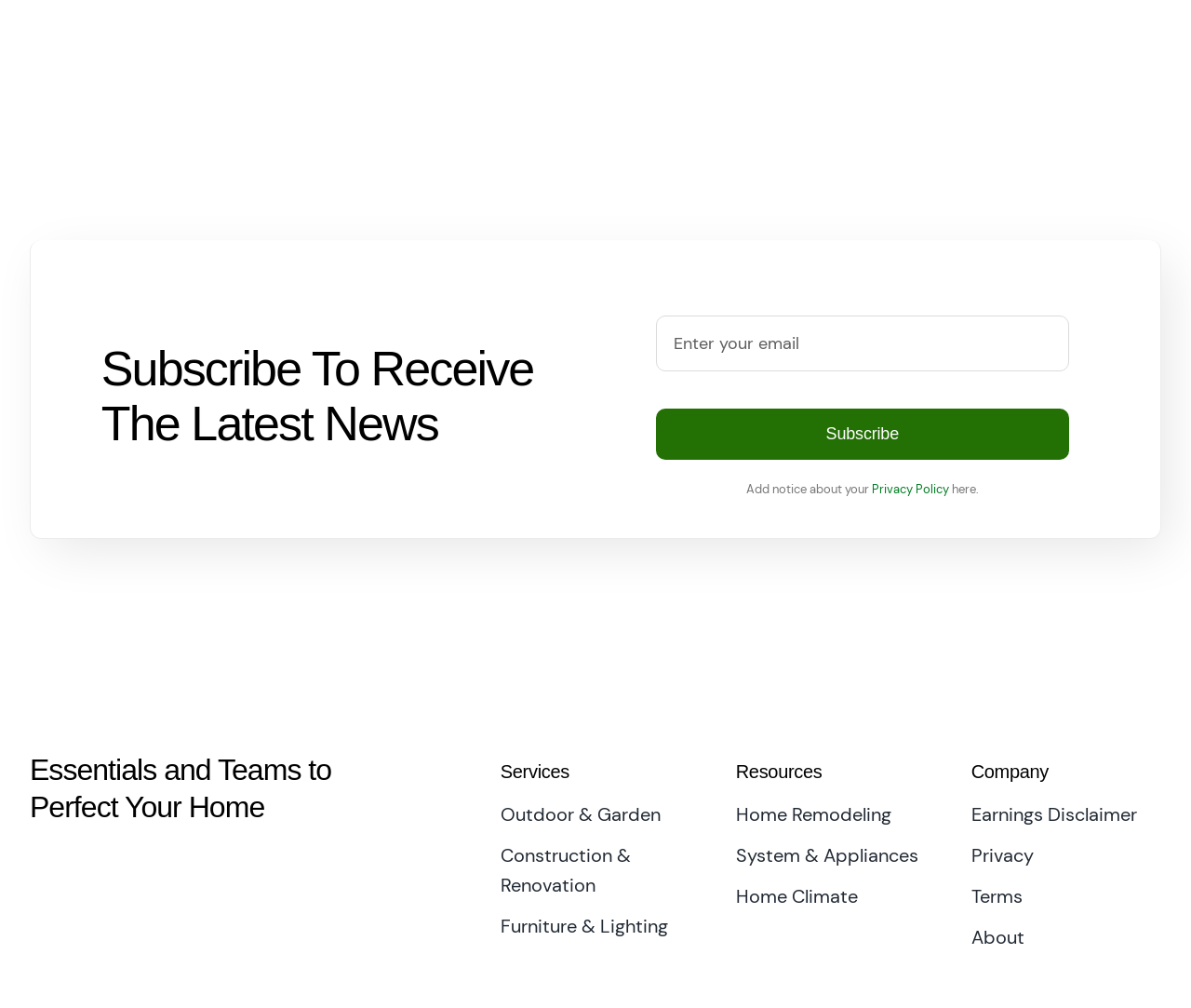Given the element description, predict the bounding box coordinates in the format (top-left x, top-left y, bottom-right x, bottom-right y). Make sure all values are between 0 and 1. Here is the element description: name="email" placeholder="Enter your email"

[0.55, 0.313, 0.898, 0.369]